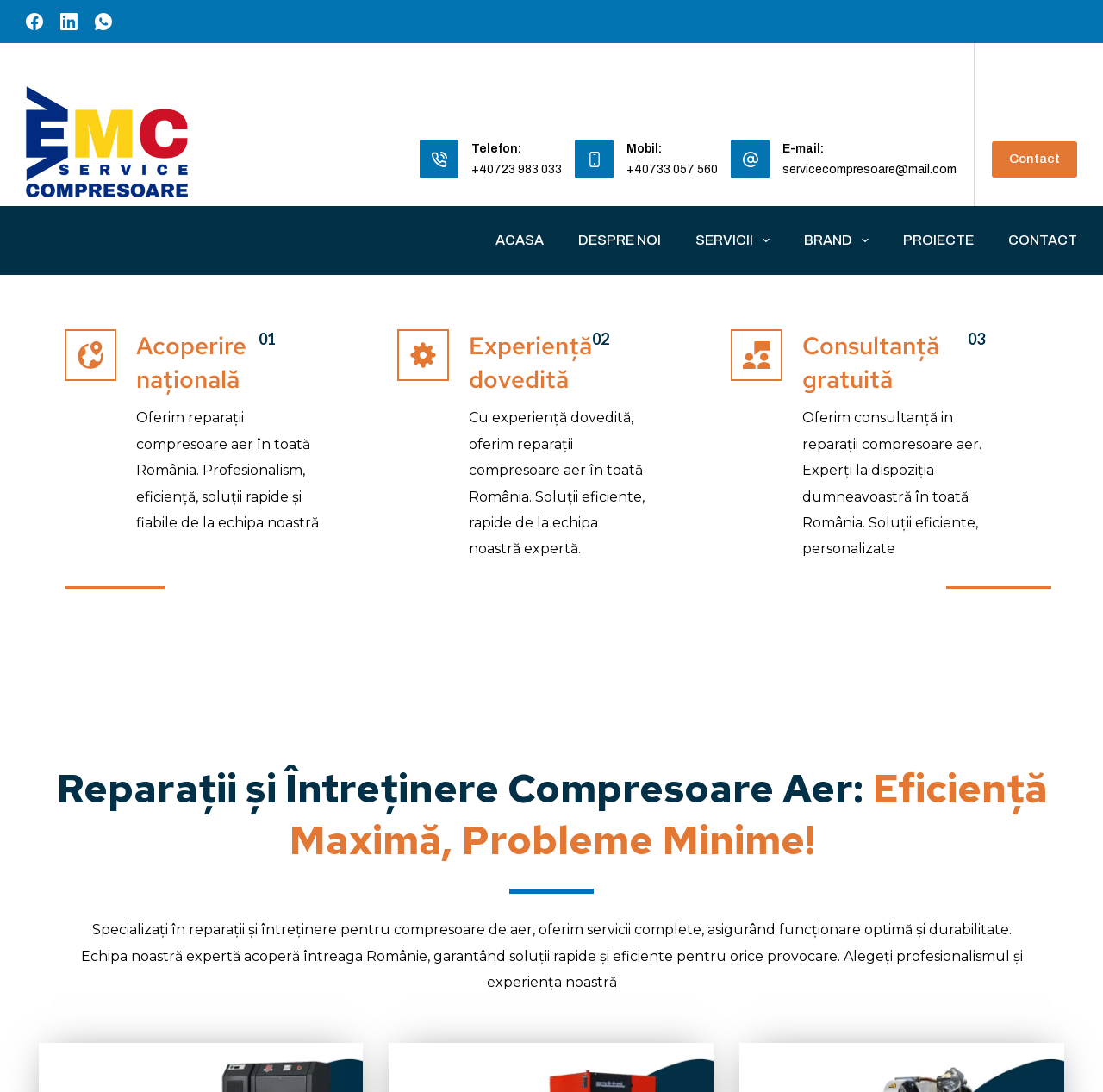Answer the following query concisely with a single word or phrase:
What is the phone number for mobile contact?

+40733 057 560